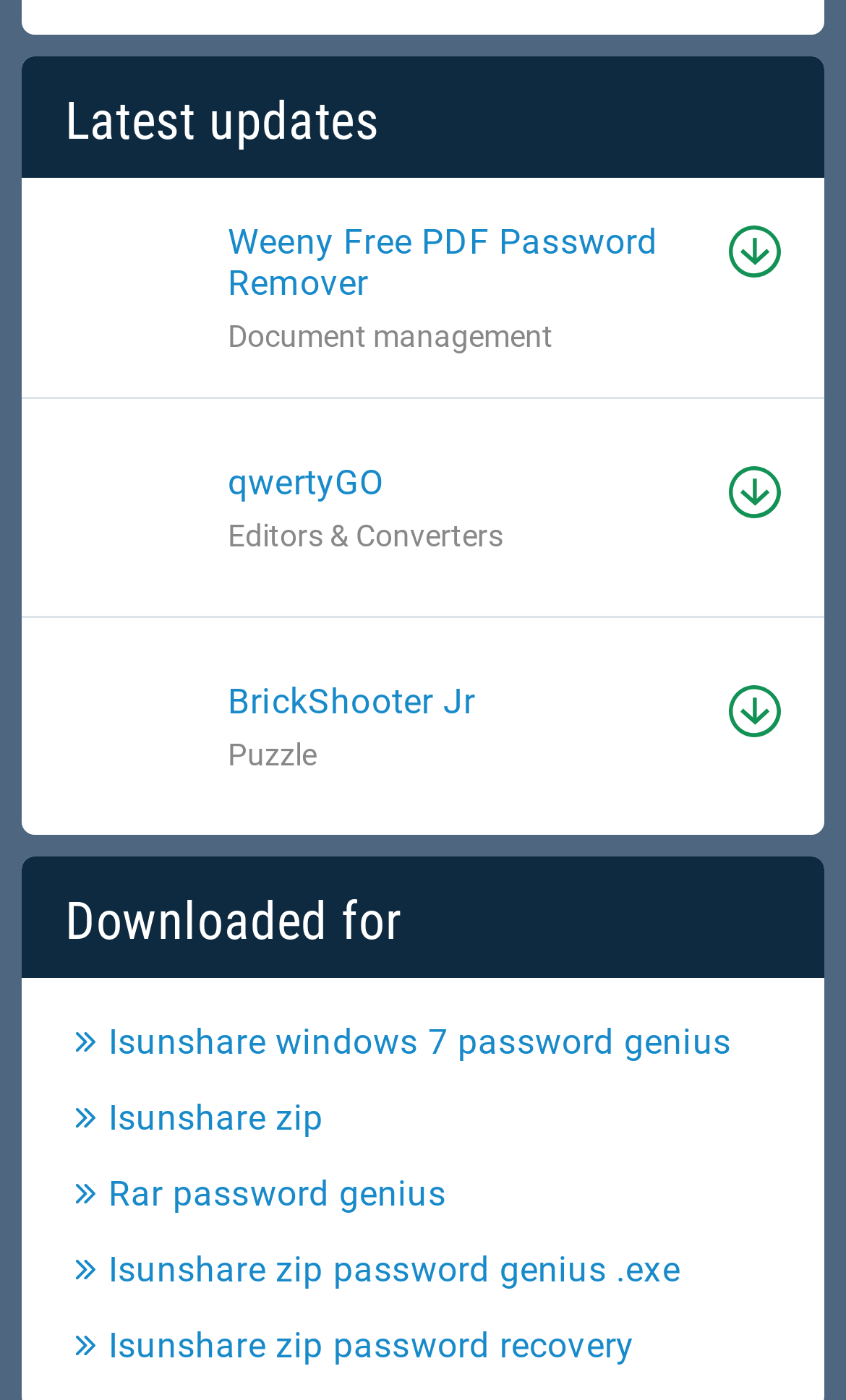Determine the coordinates of the bounding box for the clickable area needed to execute this instruction: "Download Weeny Free PDF Password Remover".

[0.862, 0.162, 0.923, 0.199]